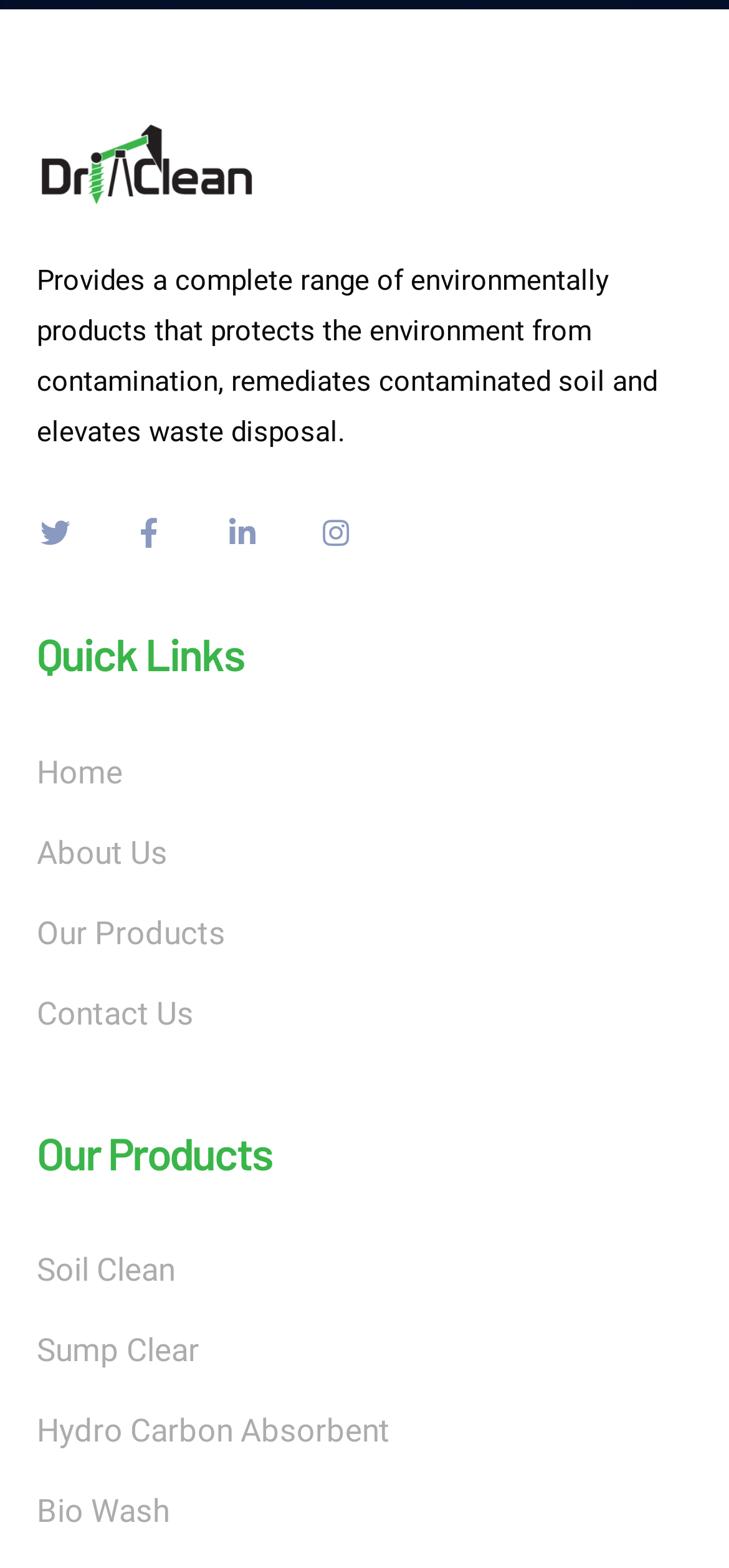Specify the bounding box coordinates of the element's region that should be clicked to achieve the following instruction: "Contact Us". The bounding box coordinates consist of four float numbers between 0 and 1, in the format [left, top, right, bottom].

[0.05, 0.63, 0.265, 0.665]